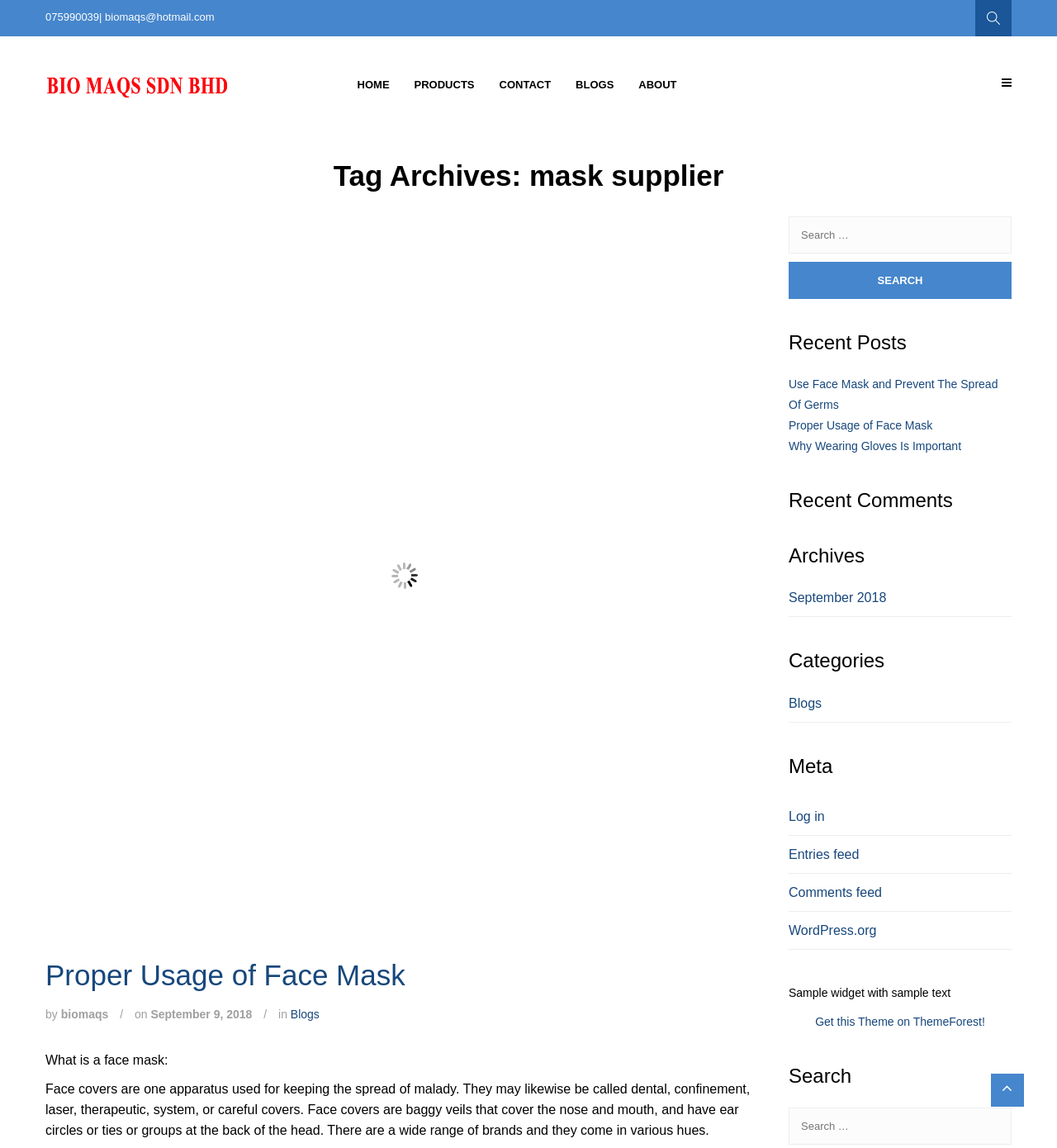Pinpoint the bounding box coordinates of the area that should be clicked to complete the following instruction: "Contact the mask supplier". The coordinates must be given as four float numbers between 0 and 1, i.e., [left, top, right, bottom].

[0.461, 0.061, 0.533, 0.088]